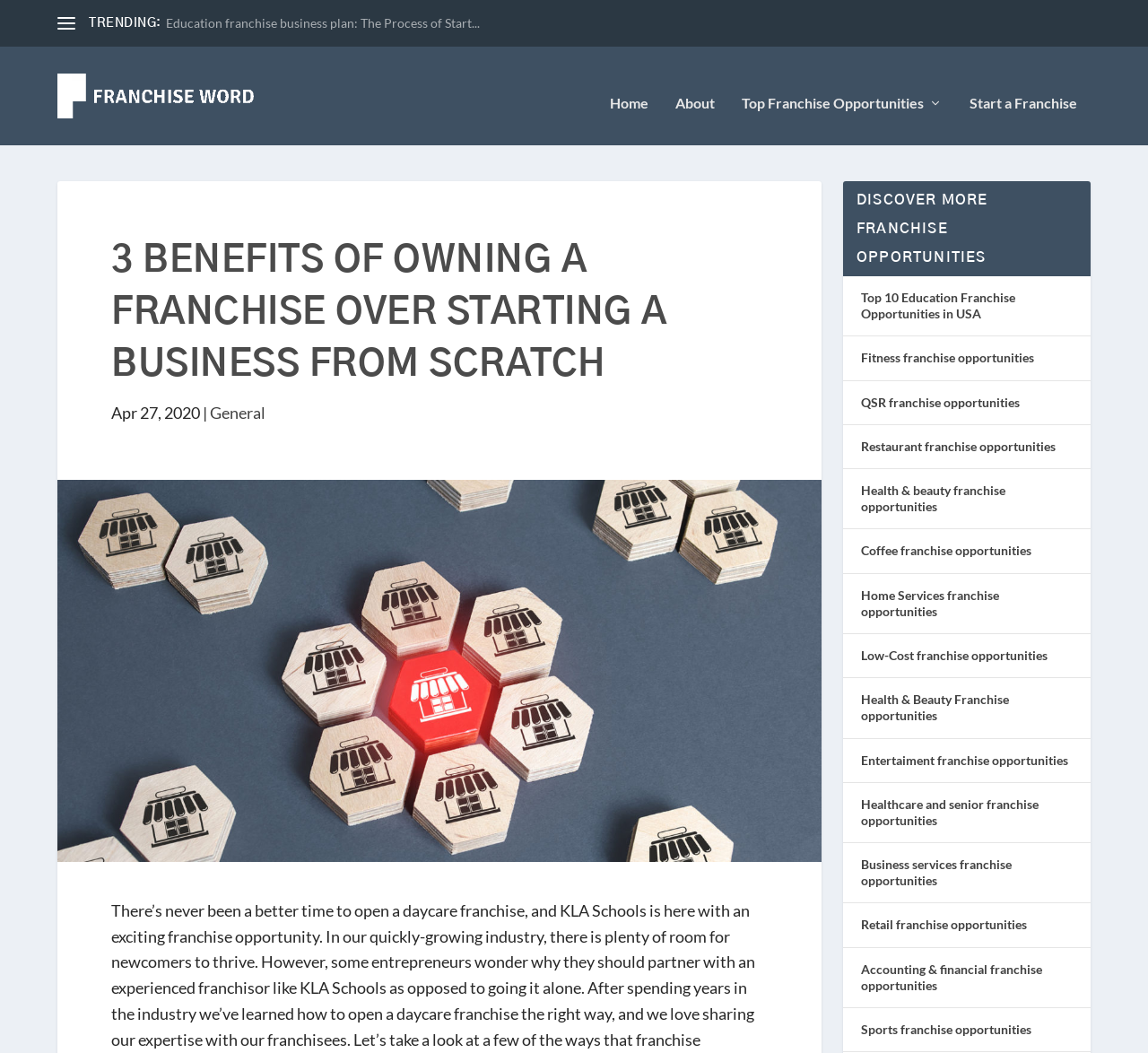Identify the primary heading of the webpage and provide its text.

3 BENEFITS OF OWNING A FRANCHISE OVER STARTING A BUSINESS FROM SCRATCH